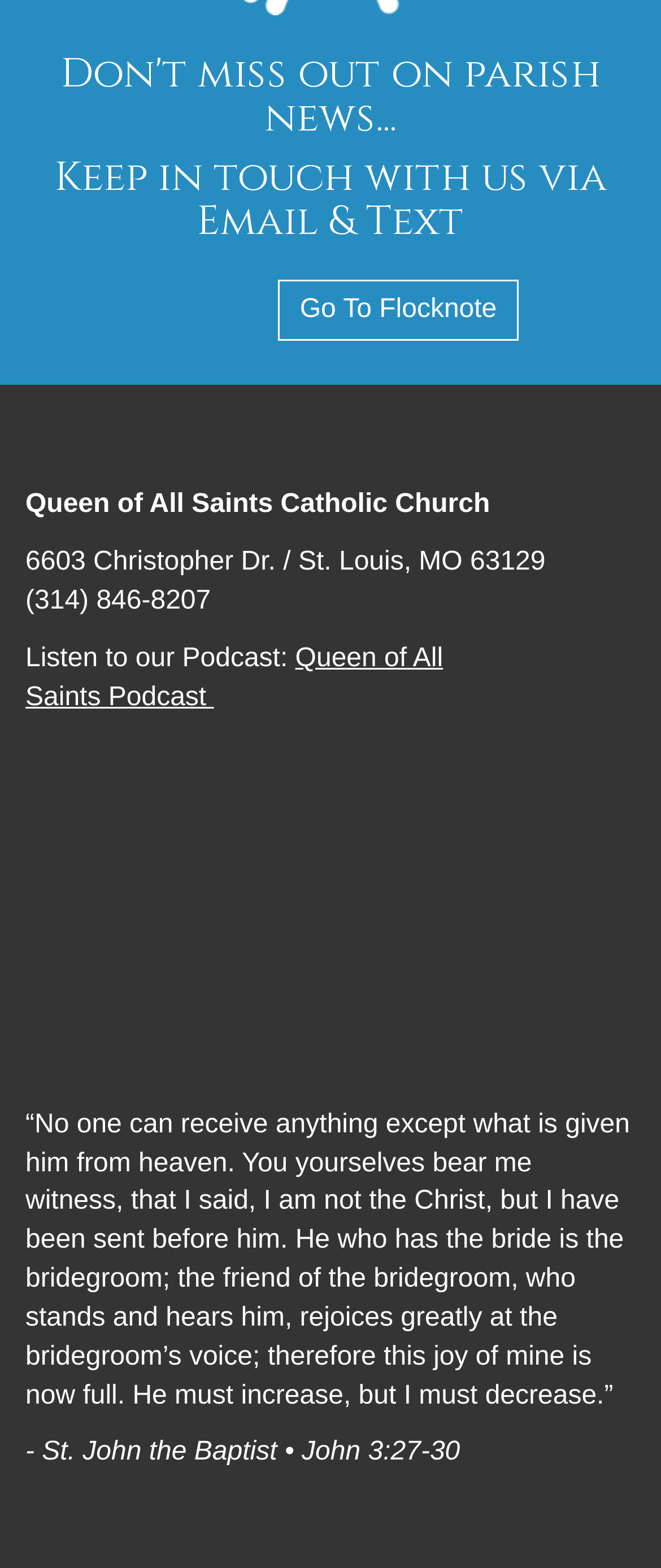Find the bounding box coordinates for the UI element whose description is: "parent_node: Facebook title="Facebook"". The coordinates should be four float numbers between 0 and 1, in the format [left, top, right, bottom].

[0.053, 0.318, 0.233, 0.352]